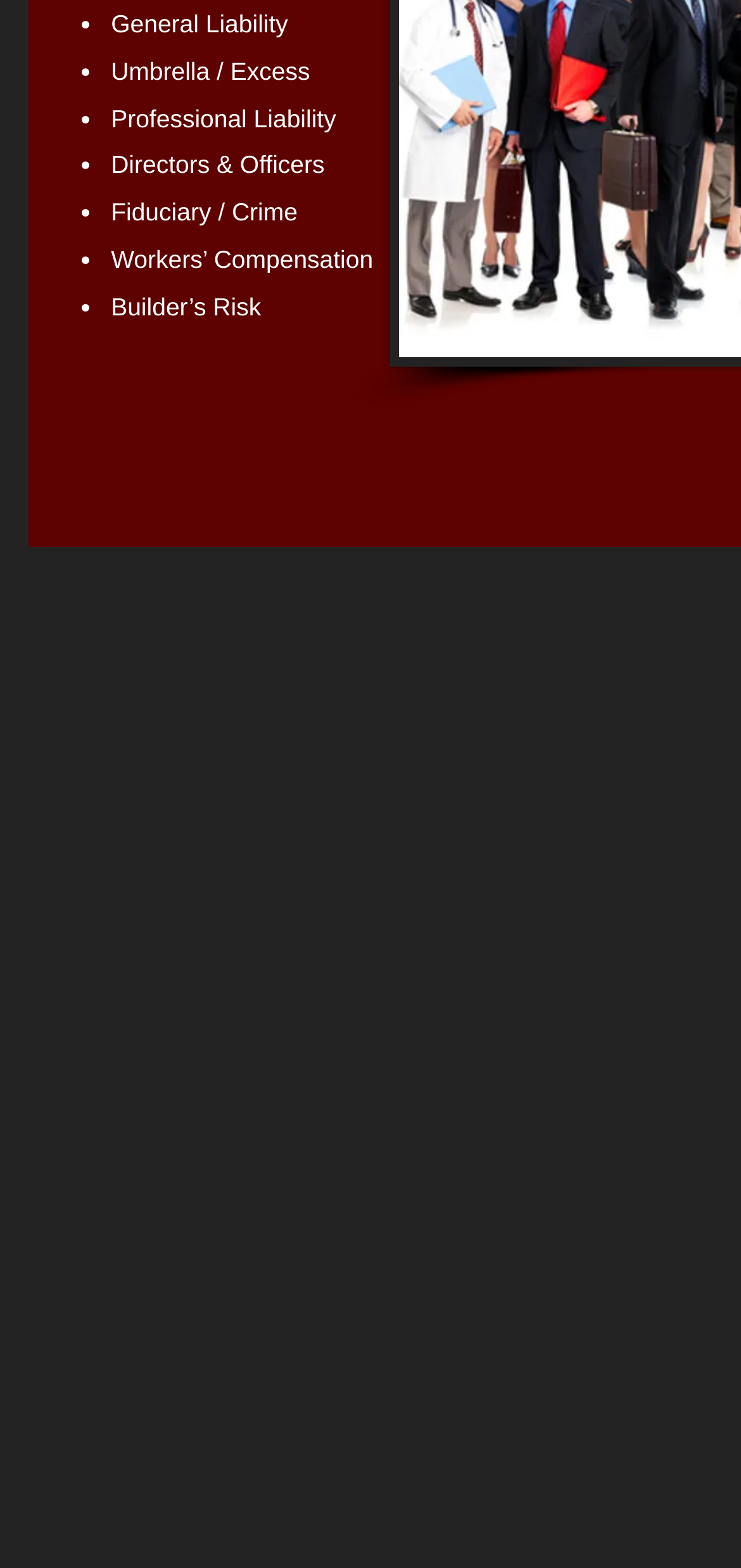From the screenshot, find the bounding box of the UI element matching this description: "Umbrella / Excess". Supply the bounding box coordinates in the form [left, top, right, bottom], each a float between 0 and 1.

[0.15, 0.036, 0.418, 0.055]